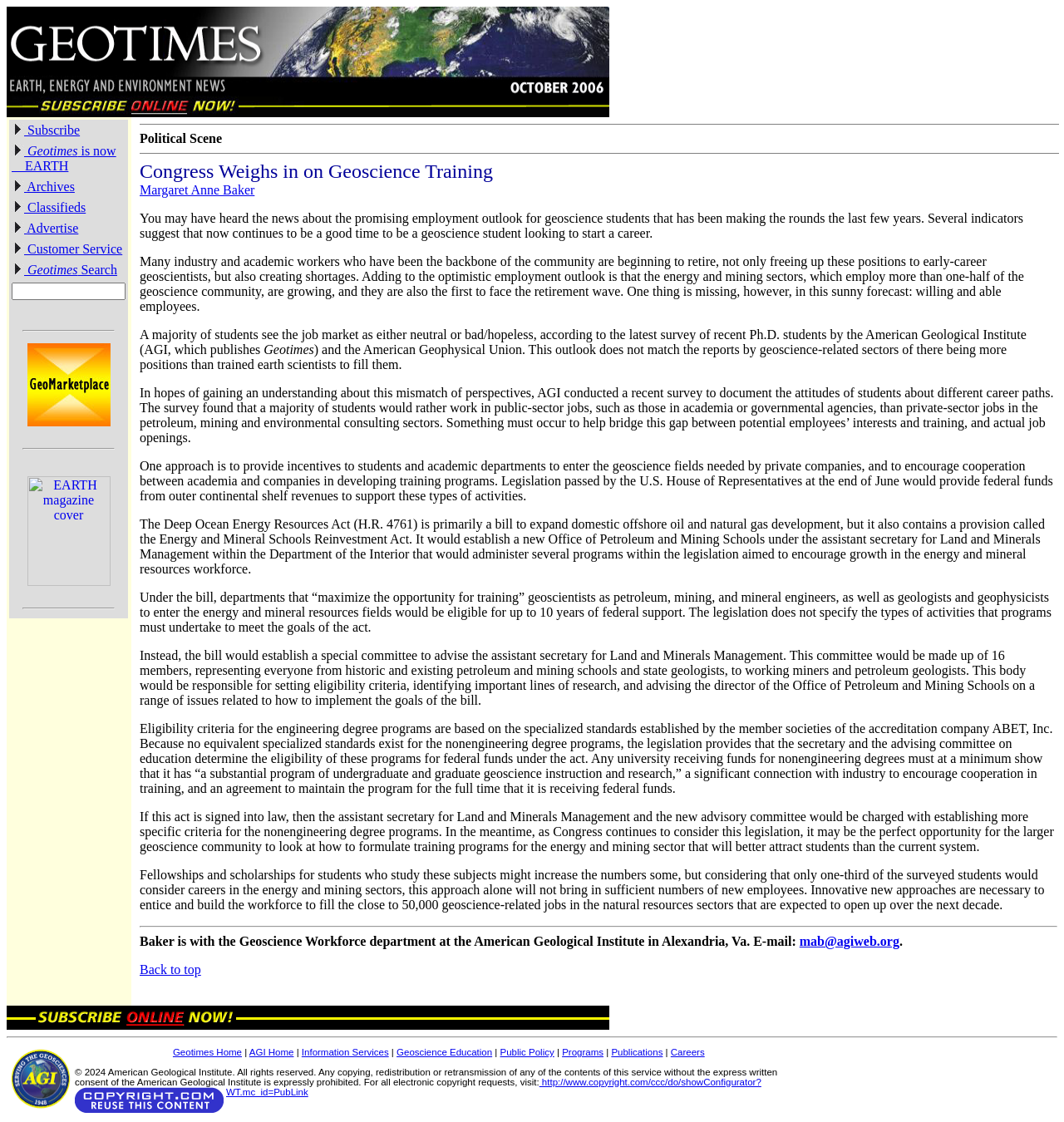Predict the bounding box coordinates of the area that should be clicked to accomplish the following instruction: "Subscribe to Geotimes". The bounding box coordinates should consist of four float numbers between 0 and 1, i.e., [left, top, right, bottom].

[0.011, 0.11, 0.075, 0.122]